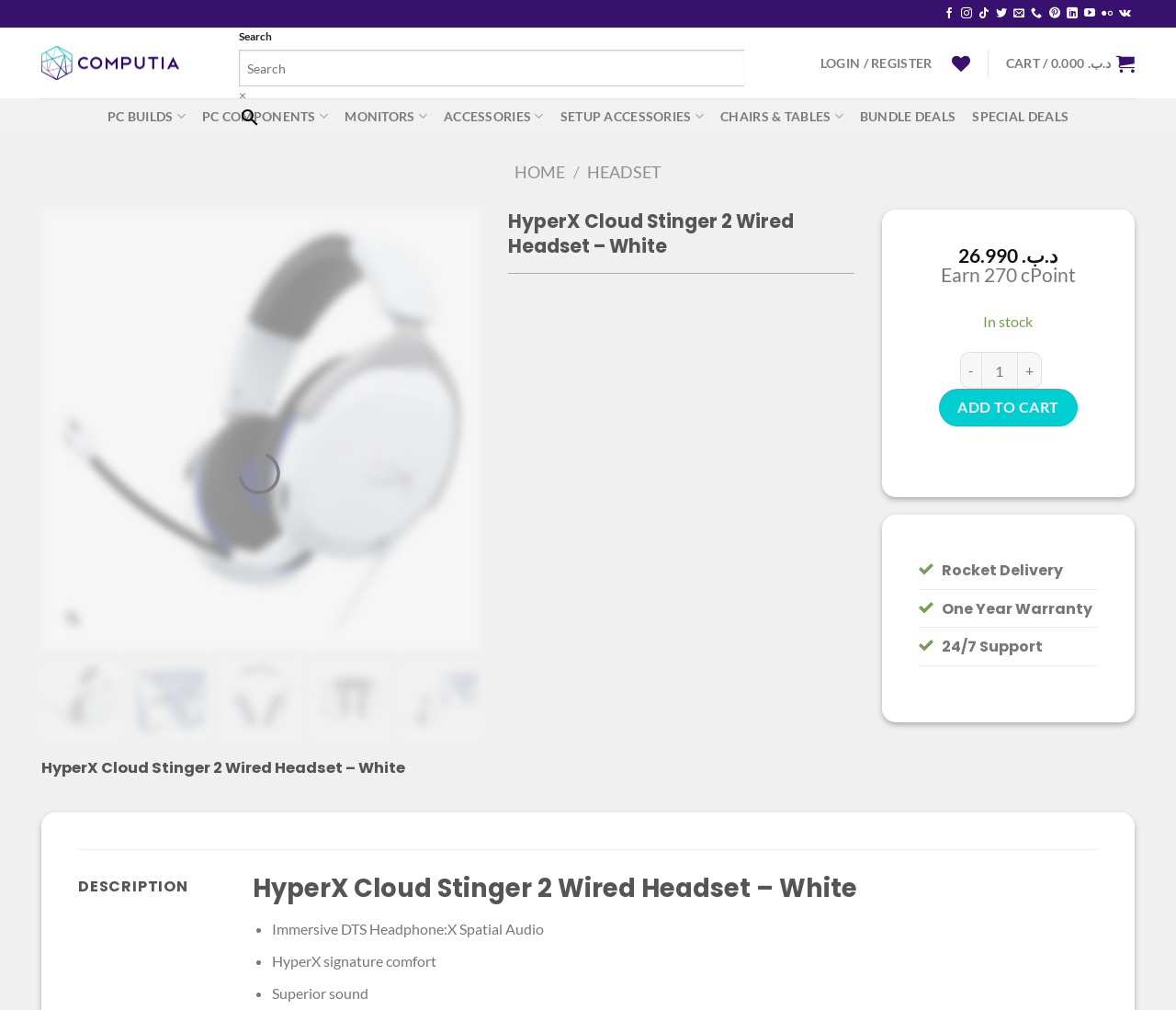Please extract the primary headline from the webpage.

HyperX Cloud Stinger 2 Wired Headset – White